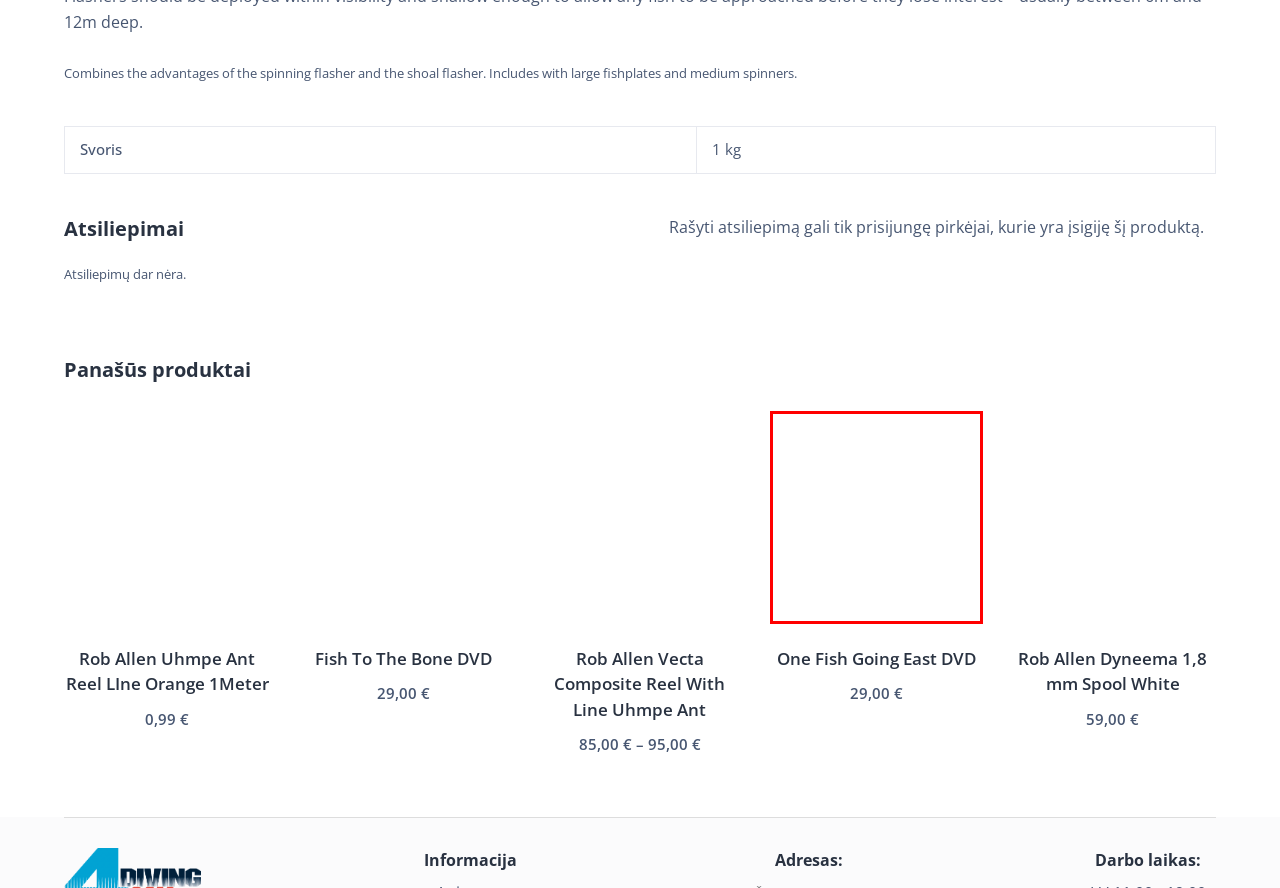Given a screenshot of a webpage with a red bounding box around an element, choose the most appropriate webpage description for the new page displayed after clicking the element within the bounding box. Here are the candidates:
A. Fish To The Bone DVD – 4diving
B. Rob Allen Uhmpe Ant Reel LIne Orange 1Meter – 4diving
C. APIE MUS – 4diving
D. NARDYMAS – 4diving
E. Rob Allen Vecta Composite Reel With Line Uhmpe Ant – 4diving
F. One Fish Going East DVD – 4diving
G. Rob Allen Dyneema 1,8 mm Spool White – 4diving
H. PRIVATUMO POLITIKA – 4diving

F